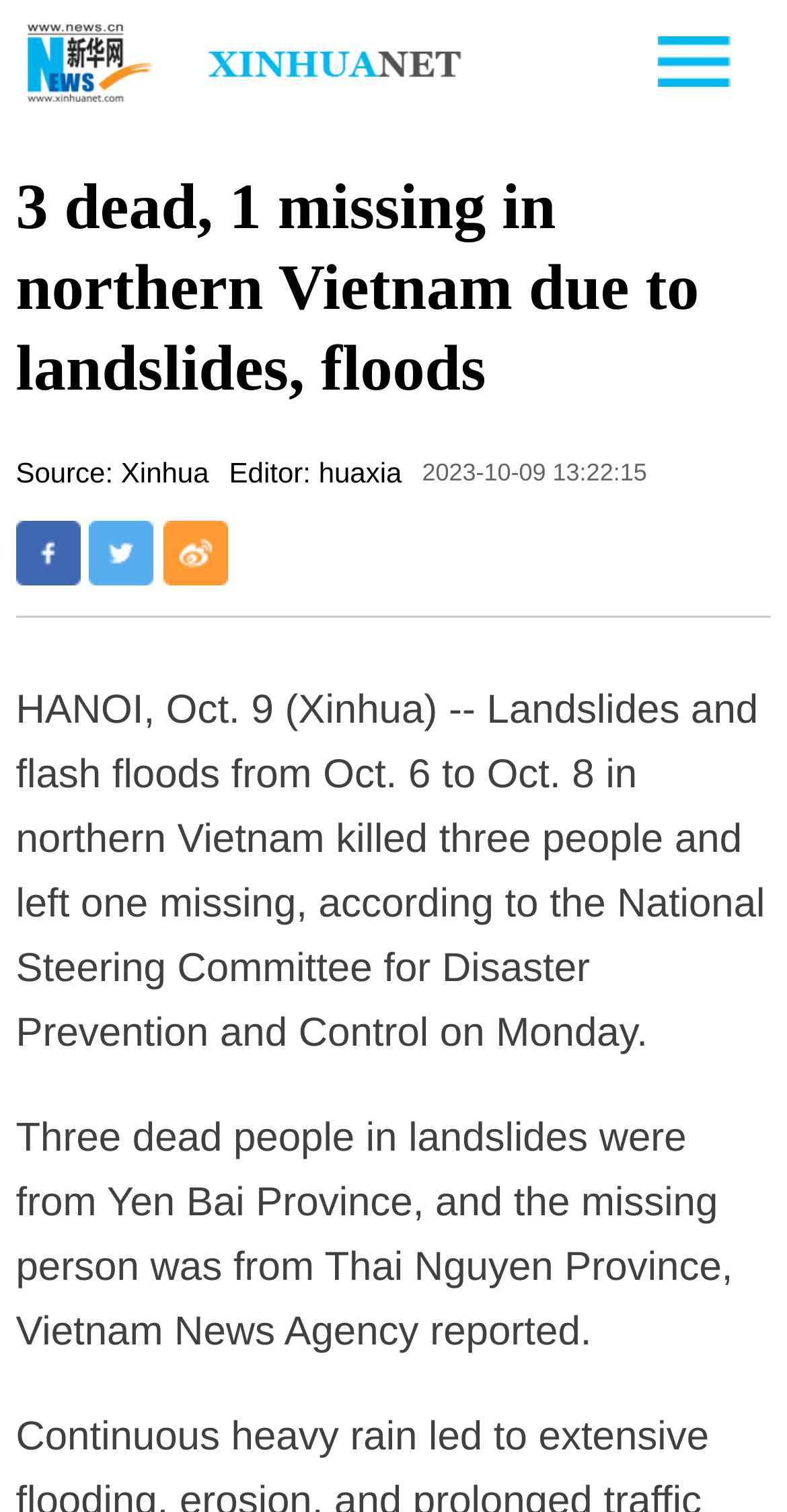Please reply to the following question using a single word or phrase: 
What is the source of the news?

Xinhua